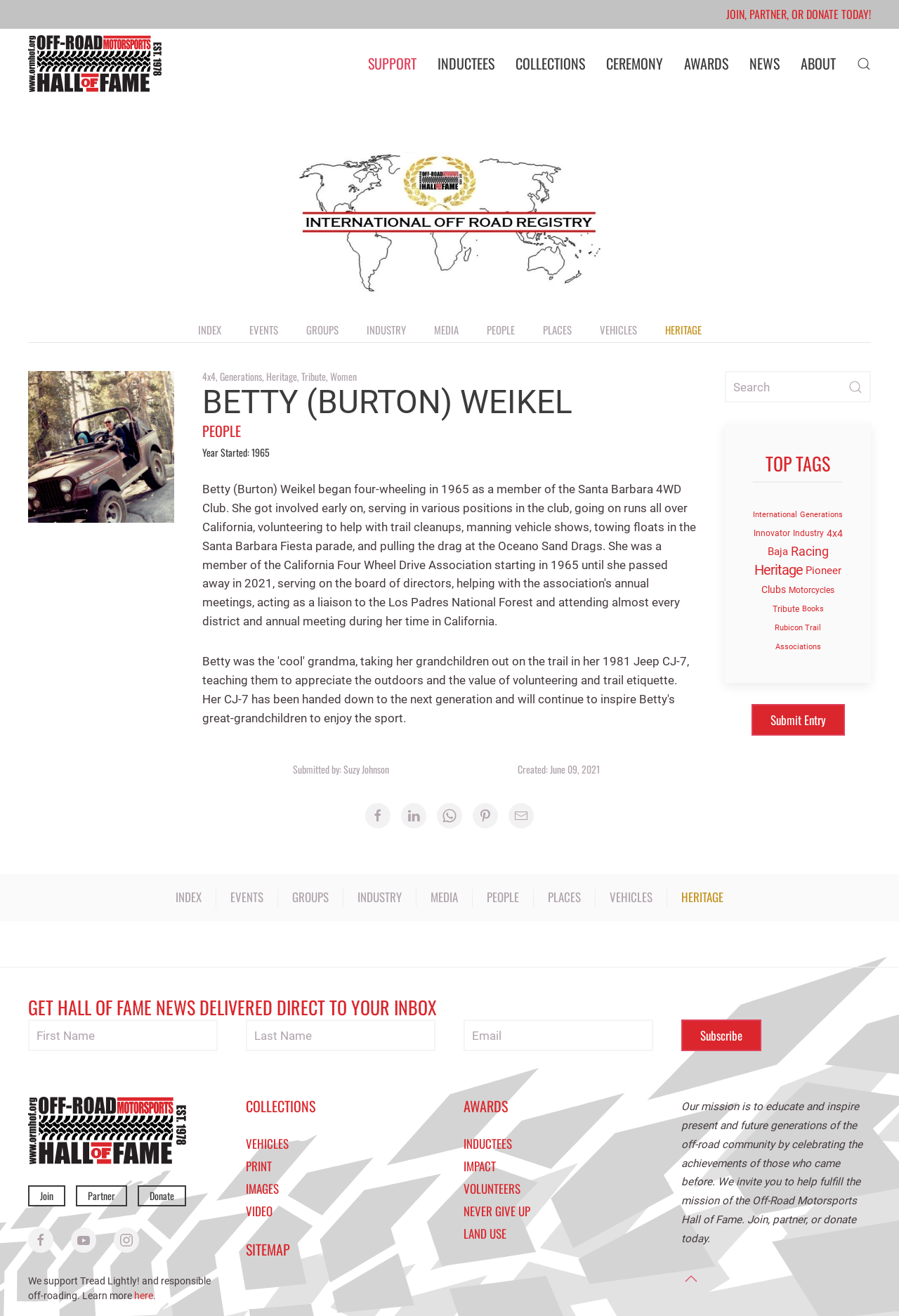What is the name of the person described on this webpage?
Please utilize the information in the image to give a detailed response to the question.

I found the answer by looking at the heading 'BETTY (BURTON) WEIKEL' which is a prominent element on the webpage, indicating that the webpage is about this person.